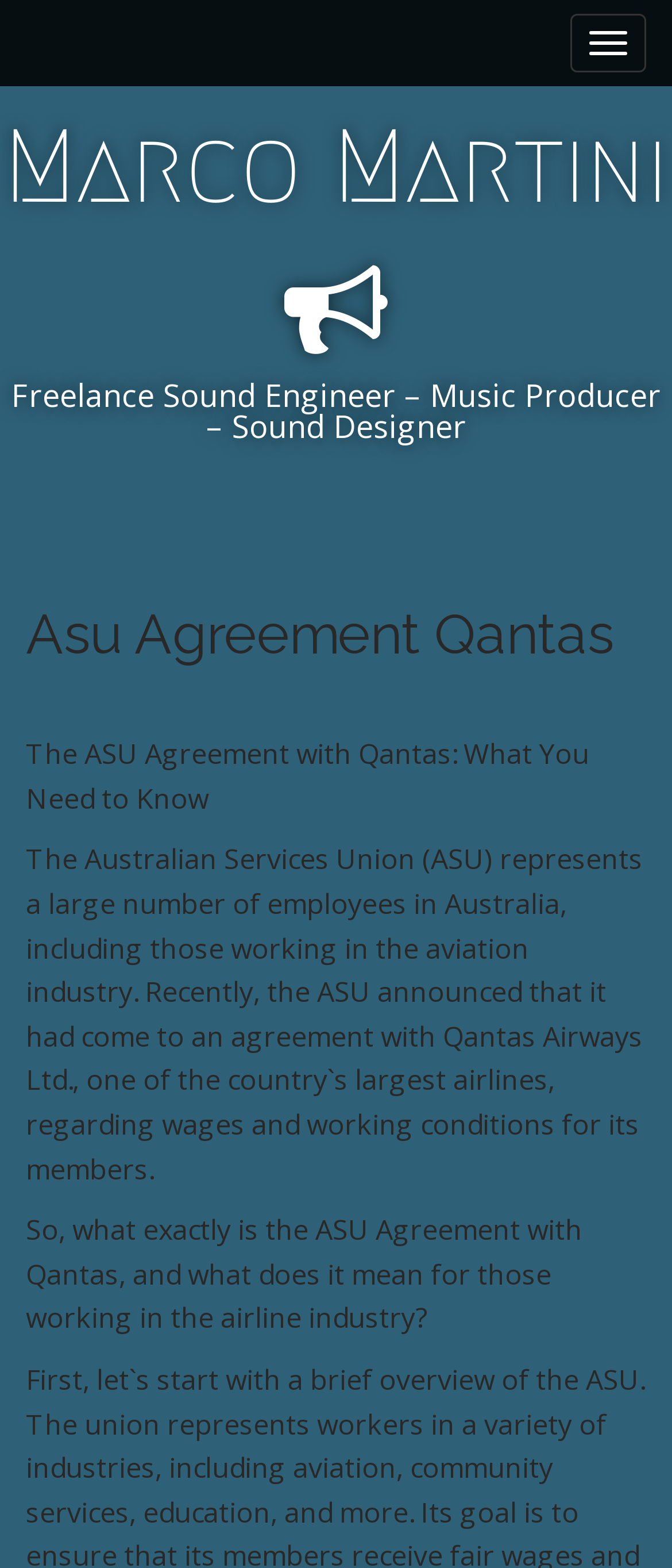Give a one-word or one-phrase response to the question: 
Who represents employees in the aviation industry?

Australian Services Union